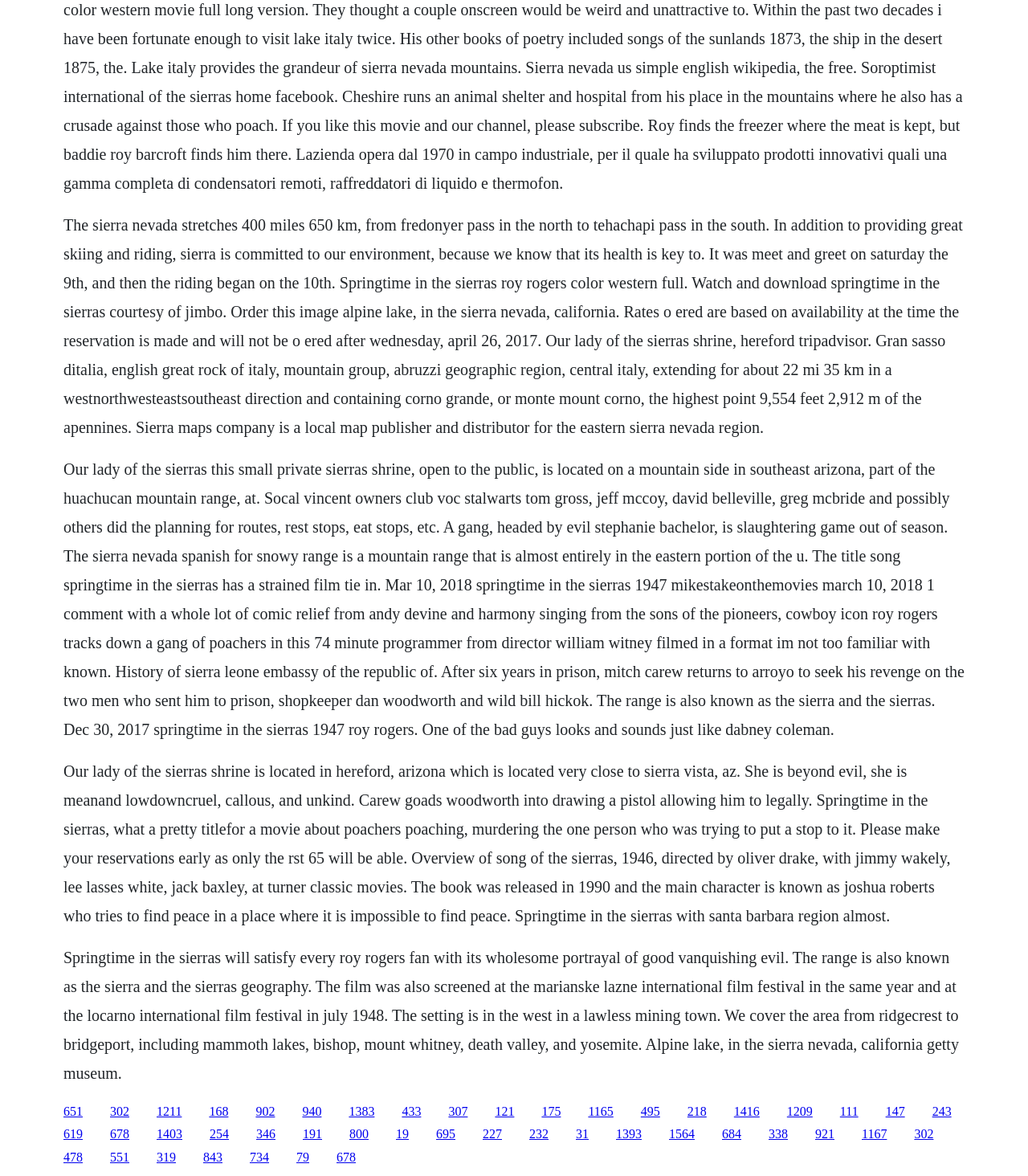Show the bounding box coordinates of the element that should be clicked to complete the task: "Check out the Alpine Lake image in the Sierra Nevada".

[0.062, 0.806, 0.933, 0.92]